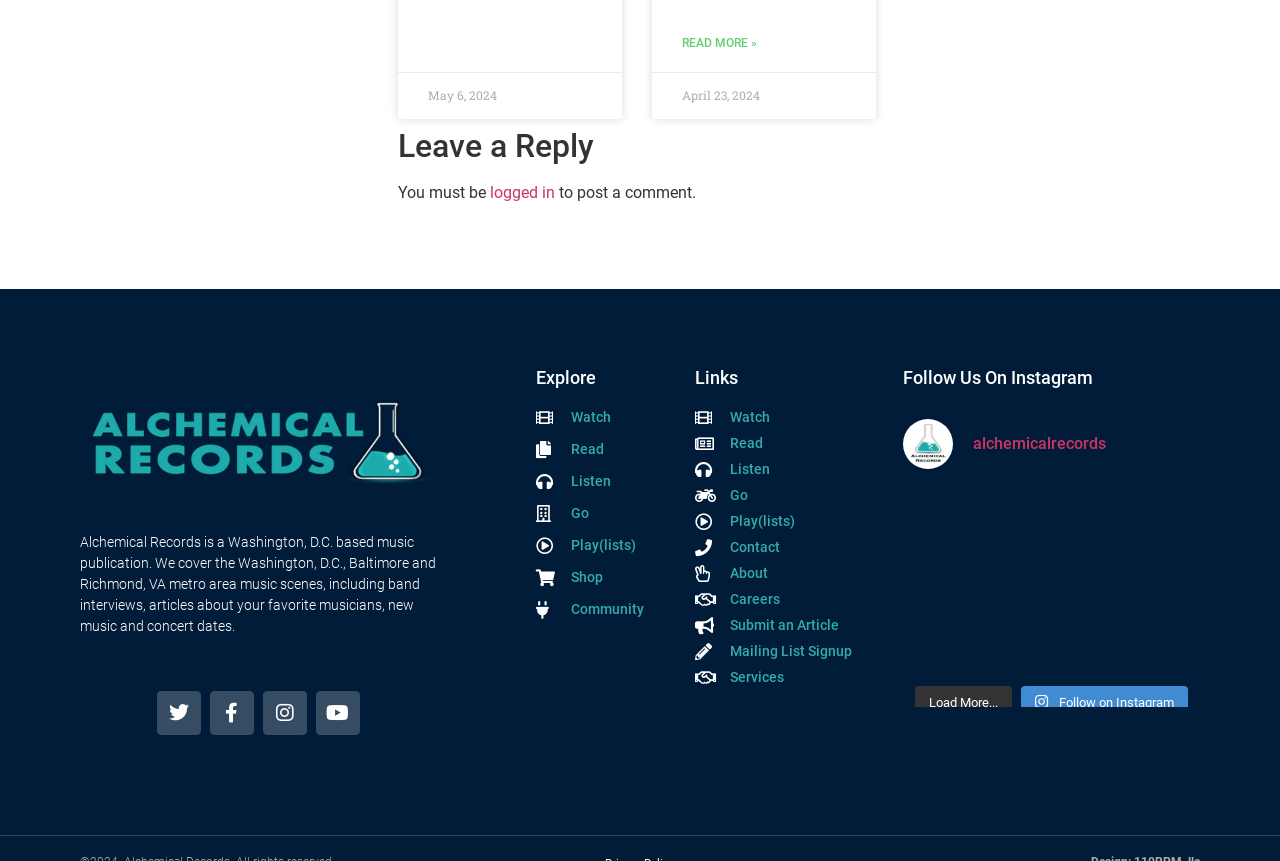Given the element description Load More..., specify the bounding box coordinates of the corresponding UI element in the format (top-left x, top-left y, bottom-right x, bottom-right y). All values must be between 0 and 1.

[0.715, 0.796, 0.791, 0.835]